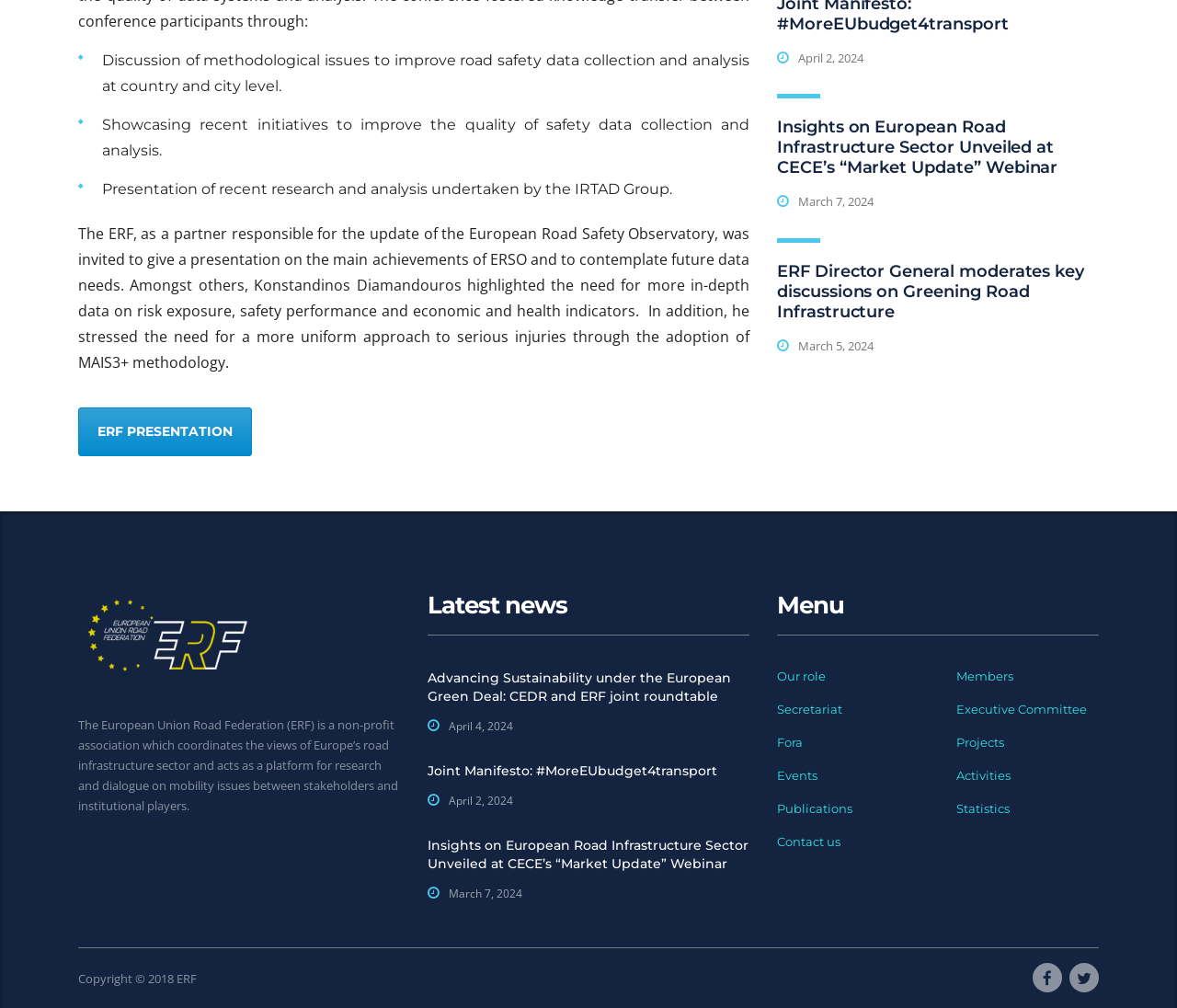Identify the bounding box for the given UI element using the description provided. Coordinates should be in the format (top-left x, top-left y, bottom-right x, bottom-right y) and must be between 0 and 1. Here is the description: Joint Manifesto: #MoreEUbudget4transport

[0.363, 0.756, 0.609, 0.774]